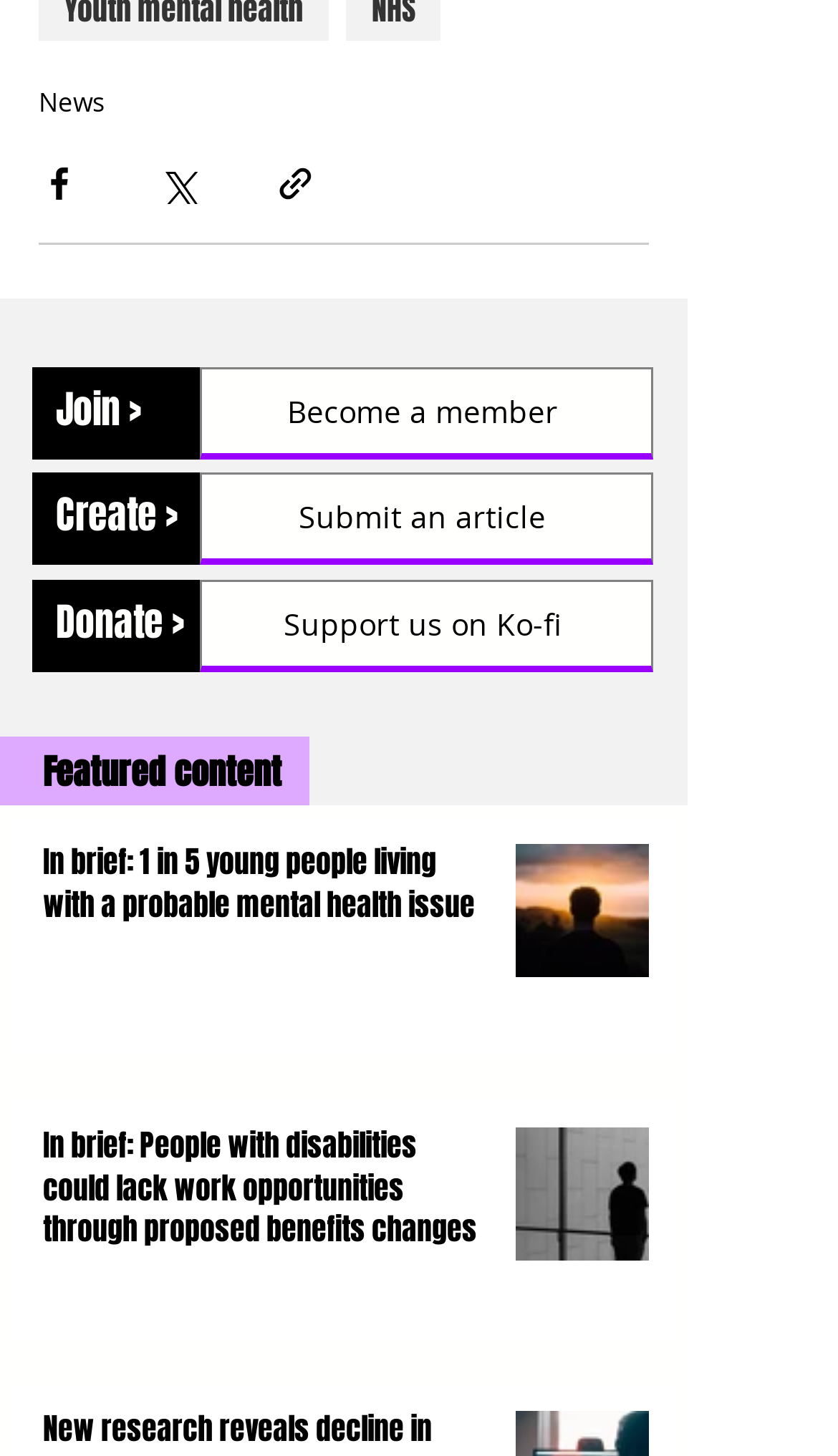Using the element description Privacy Policy, predict the bounding box coordinates for the UI element. Provide the coordinates in (top-left x, top-left y, bottom-right x, bottom-right y) format with values ranging from 0 to 1.

None